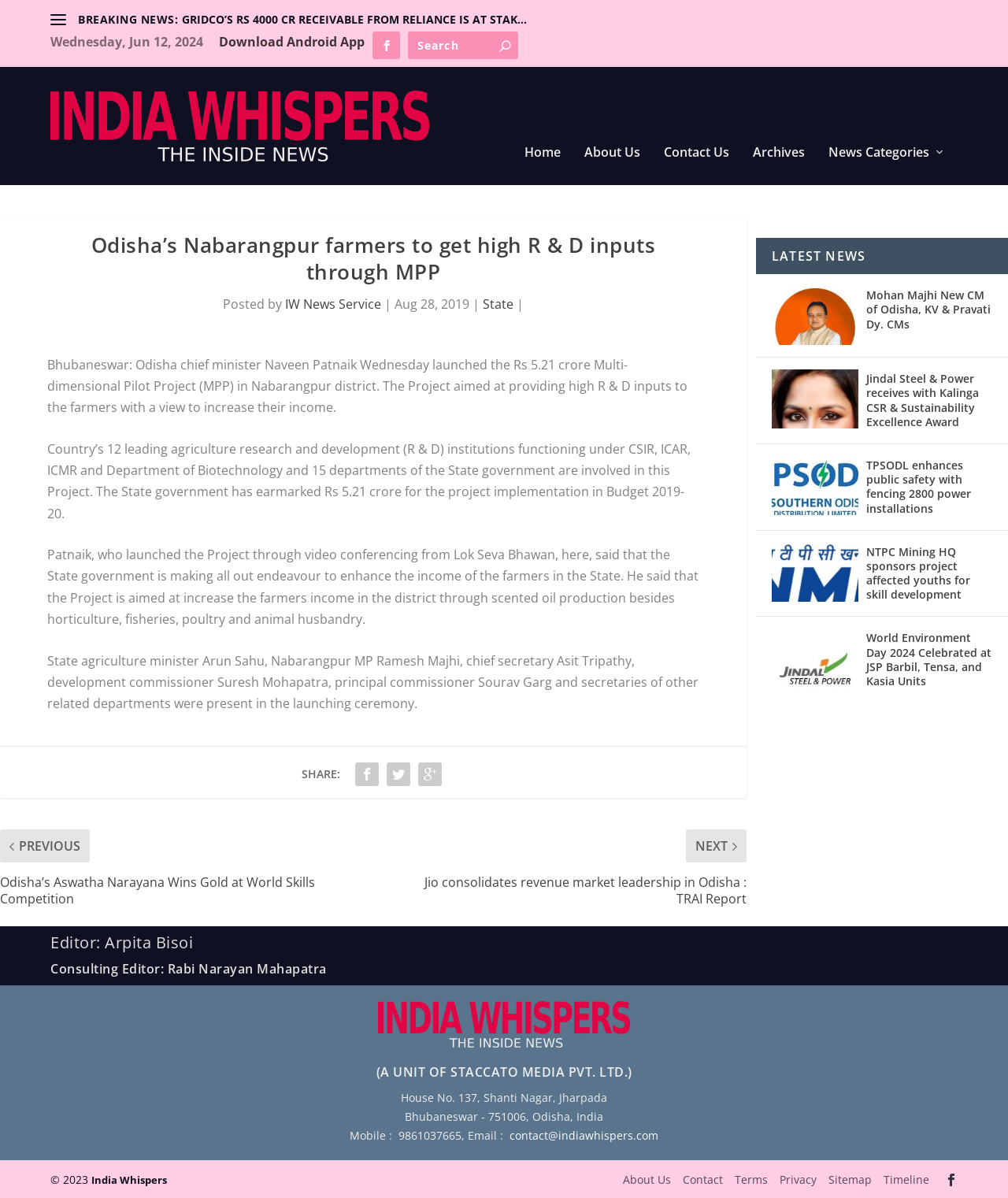Locate the bounding box coordinates of the element that should be clicked to execute the following instruction: "Read the latest news".

[0.75, 0.199, 1.0, 0.229]